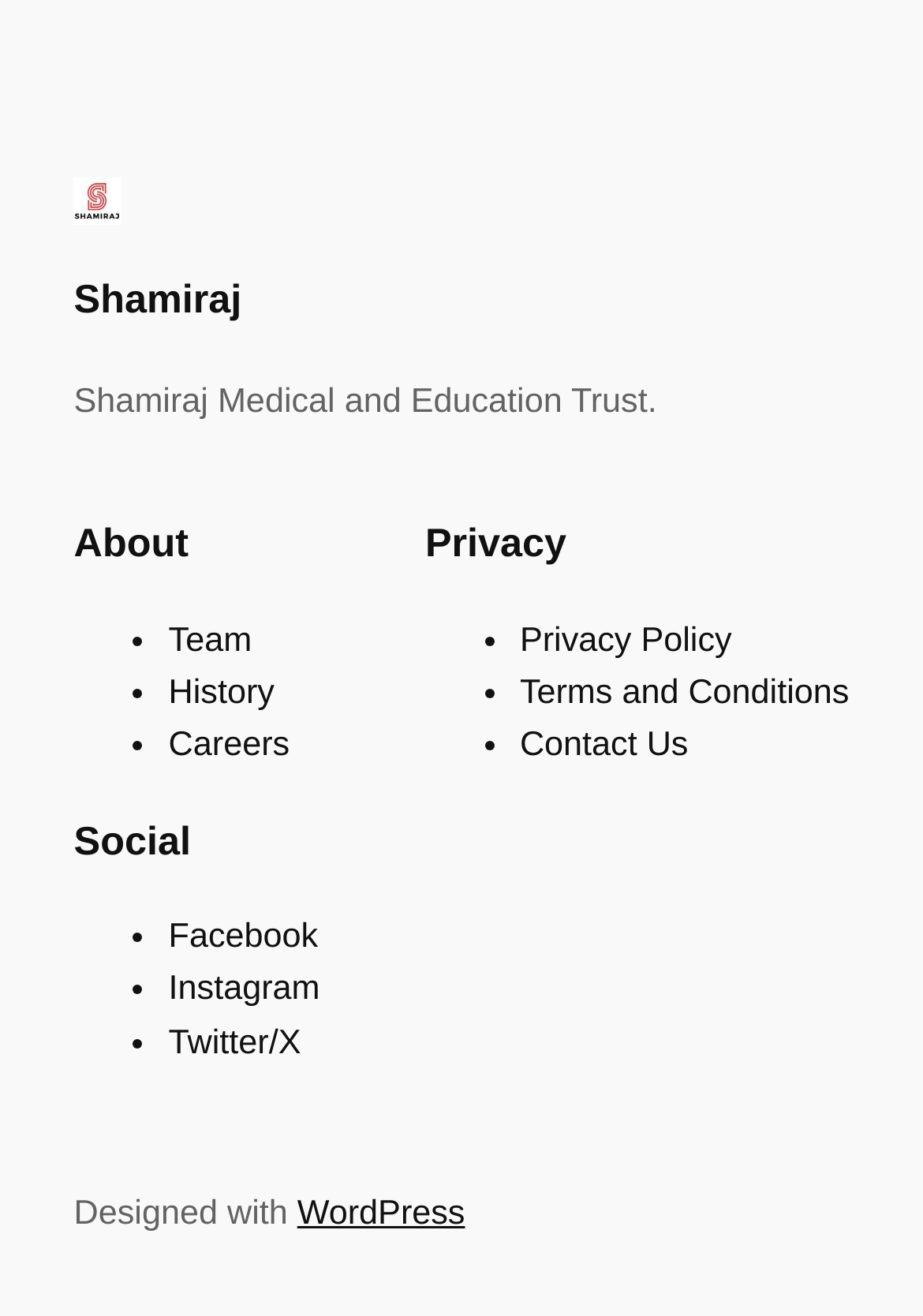How many list markers are there in the Privacy navigation? Examine the screenshot and reply using just one word or a brief phrase.

3